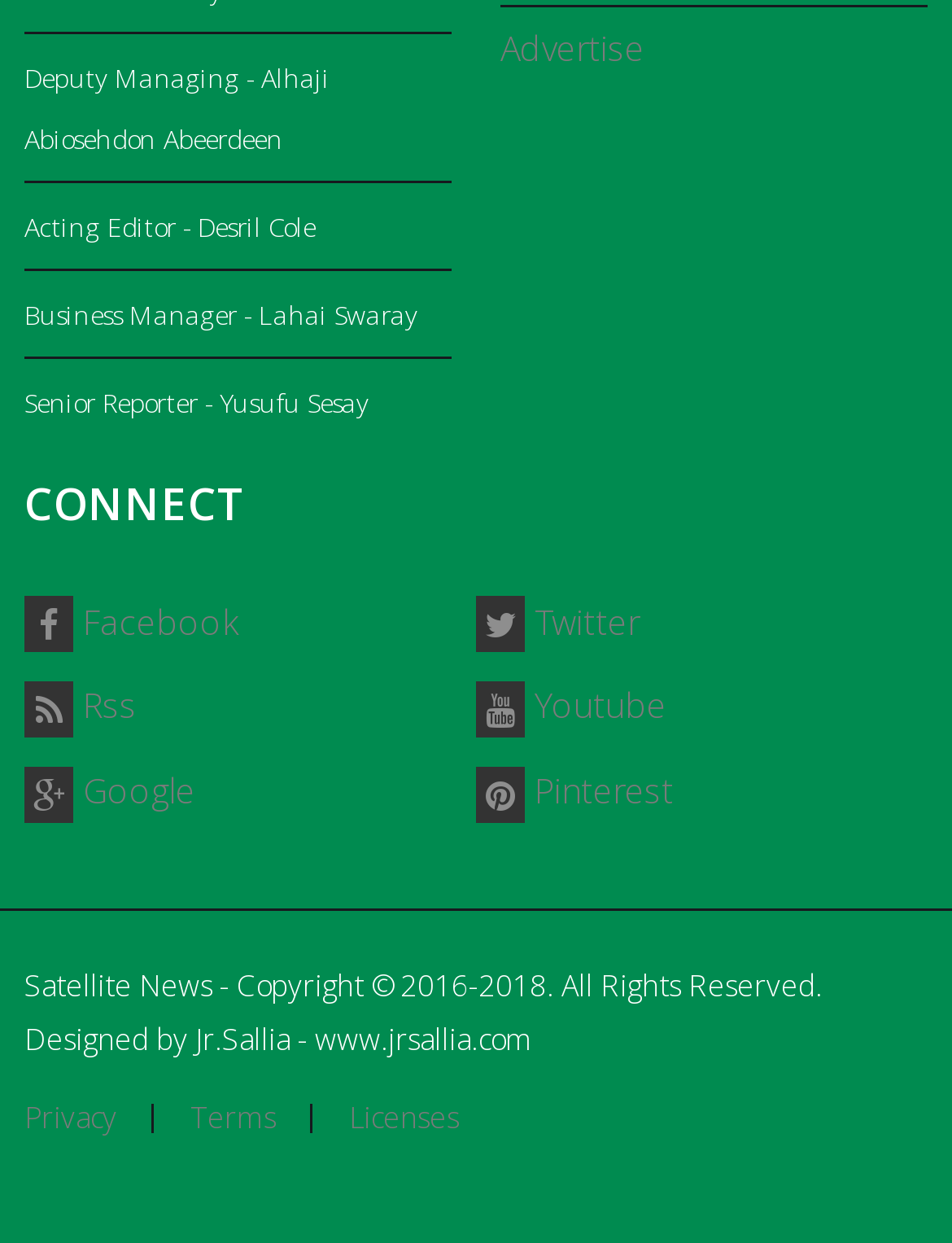What is the position of Desril Cole?
Using the image, provide a concise answer in one word or a short phrase.

Acting Editor